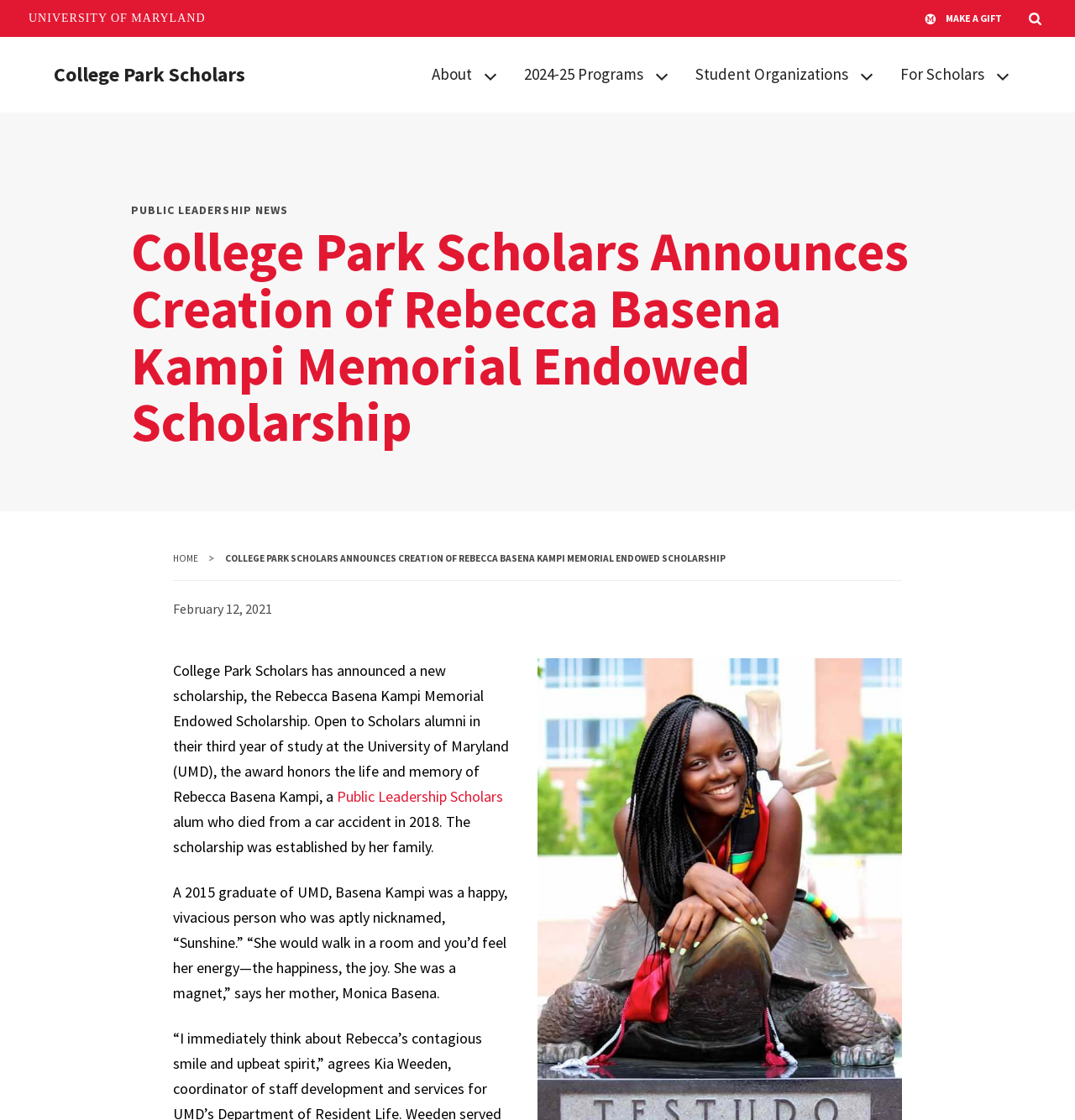Please find the bounding box coordinates of the element that must be clicked to perform the given instruction: "Go to the College Park Scholars homepage". The coordinates should be four float numbers from 0 to 1, i.e., [left, top, right, bottom].

[0.05, 0.045, 0.228, 0.088]